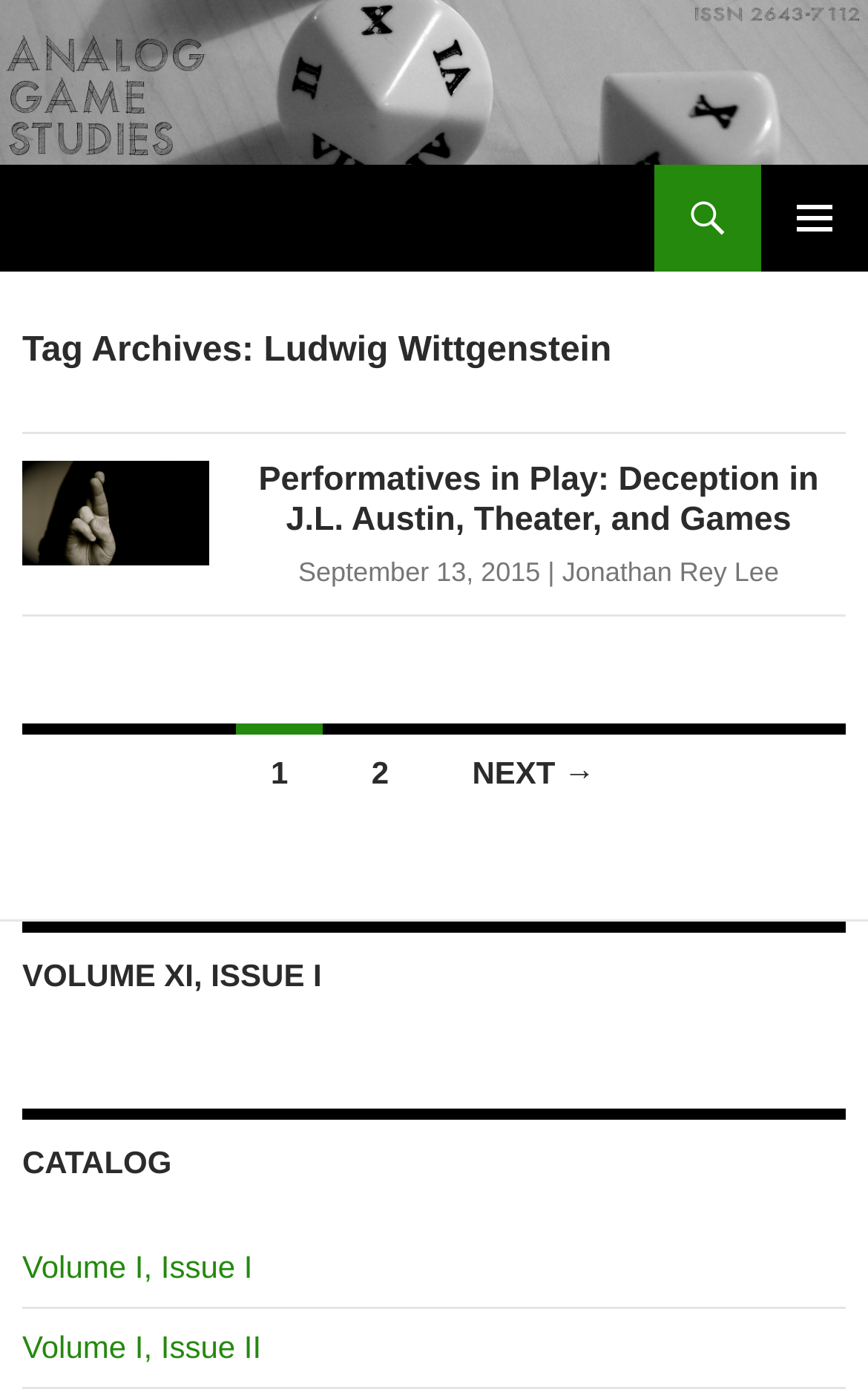Who is the author of the latest article?
Provide a detailed and well-explained answer to the question.

I found the link element with the text 'Jonathan Rey Lee' which is associated with the latest article, indicating that he is the author.